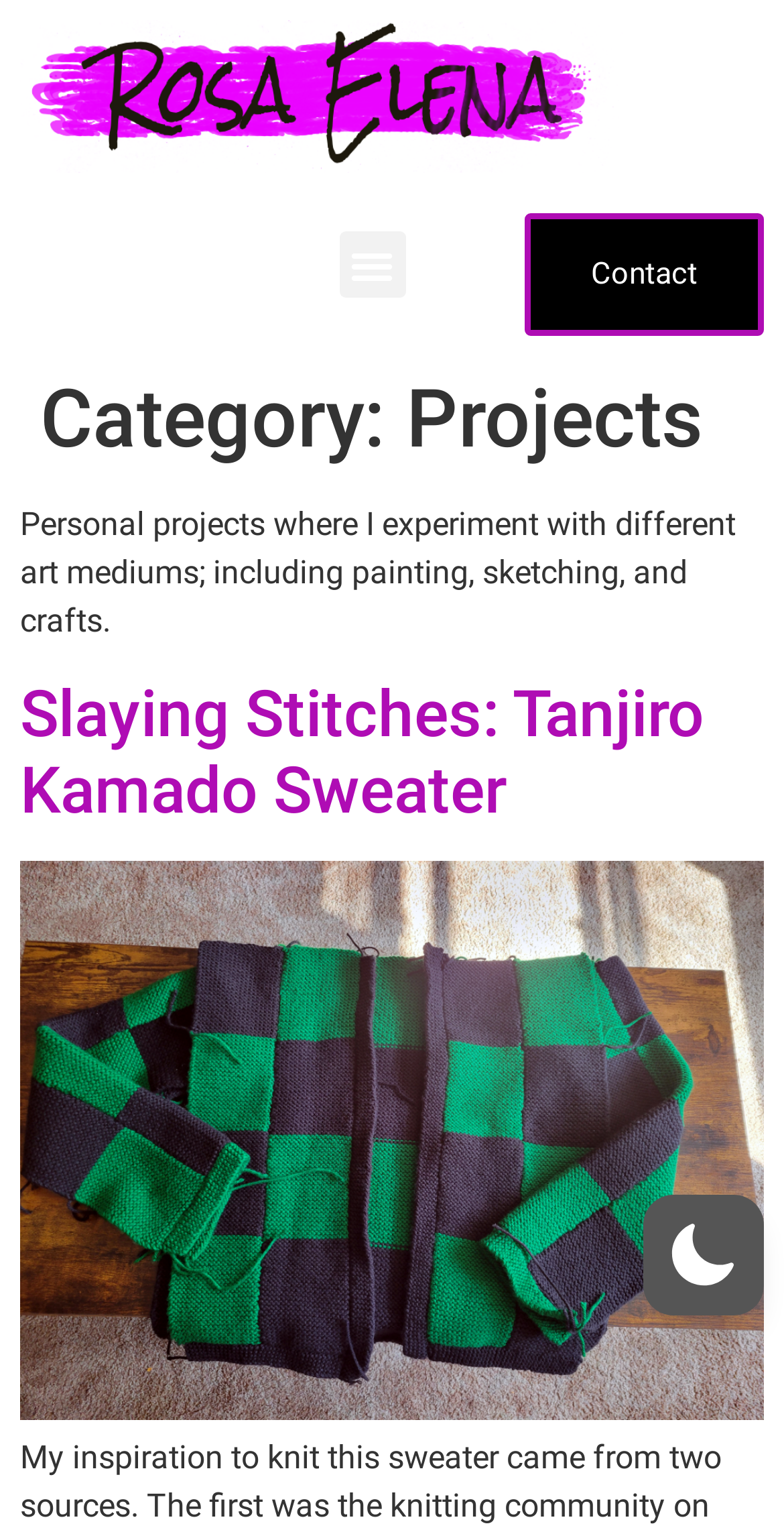Answer the following in one word or a short phrase: 
What is the purpose of the button at the top right?

Menu Toggle